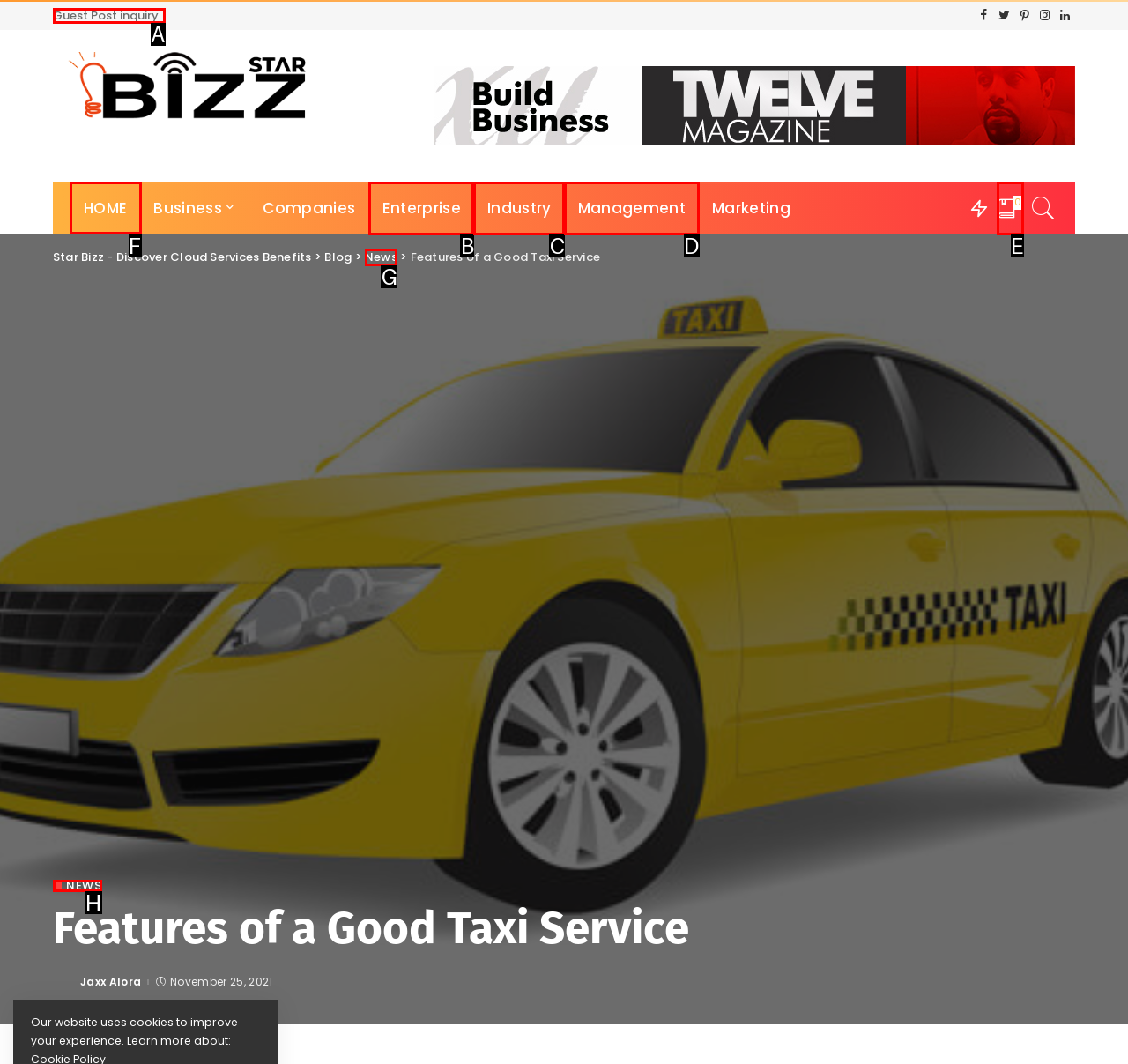Point out the UI element to be clicked for this instruction: Go to HOME page. Provide the answer as the letter of the chosen element.

F